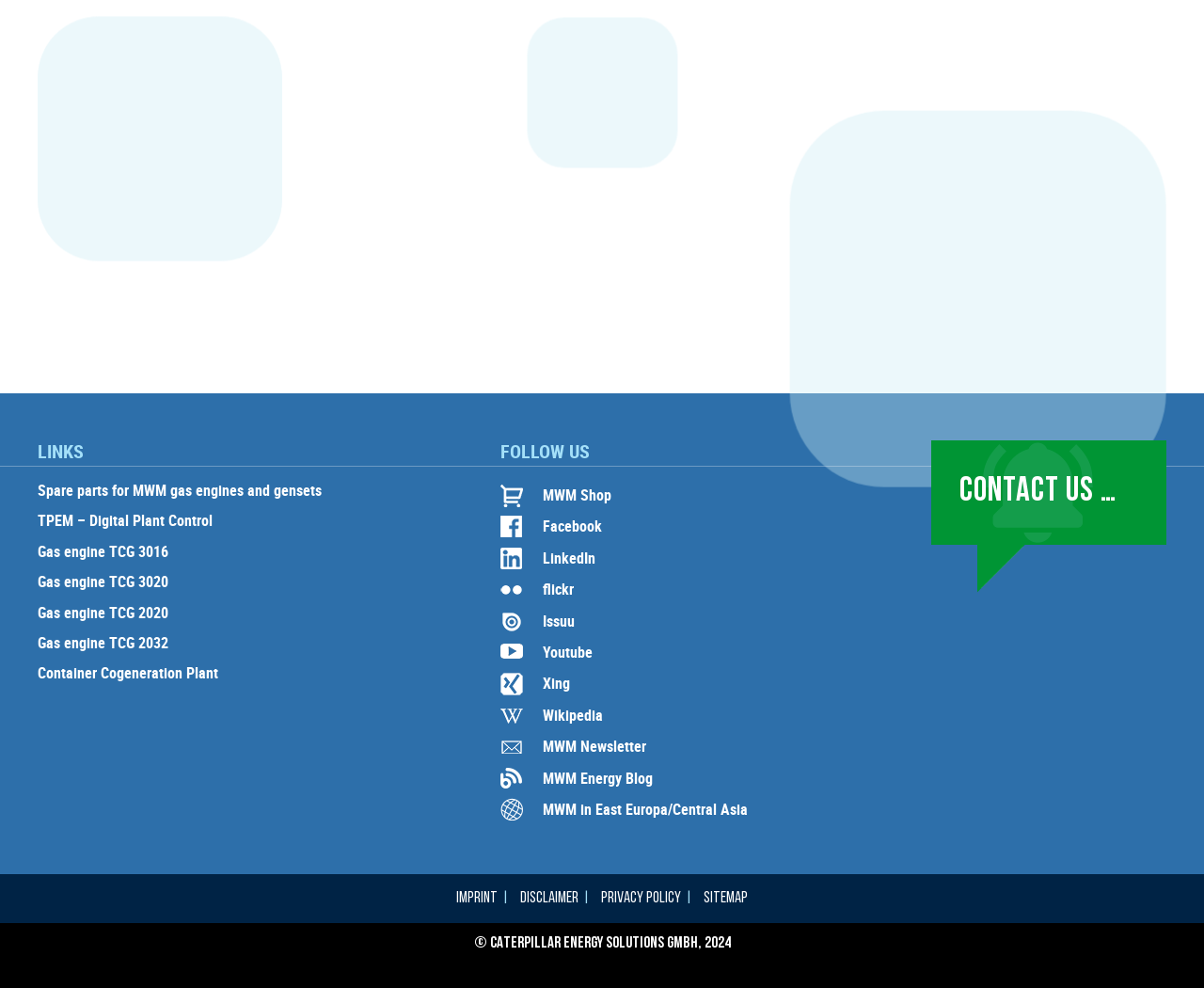What is the last social media platform listed?
Please provide a detailed and comprehensive answer to the question.

I looked at the links under the 'FOLLOW US' heading and found the last one is 'Xing'.